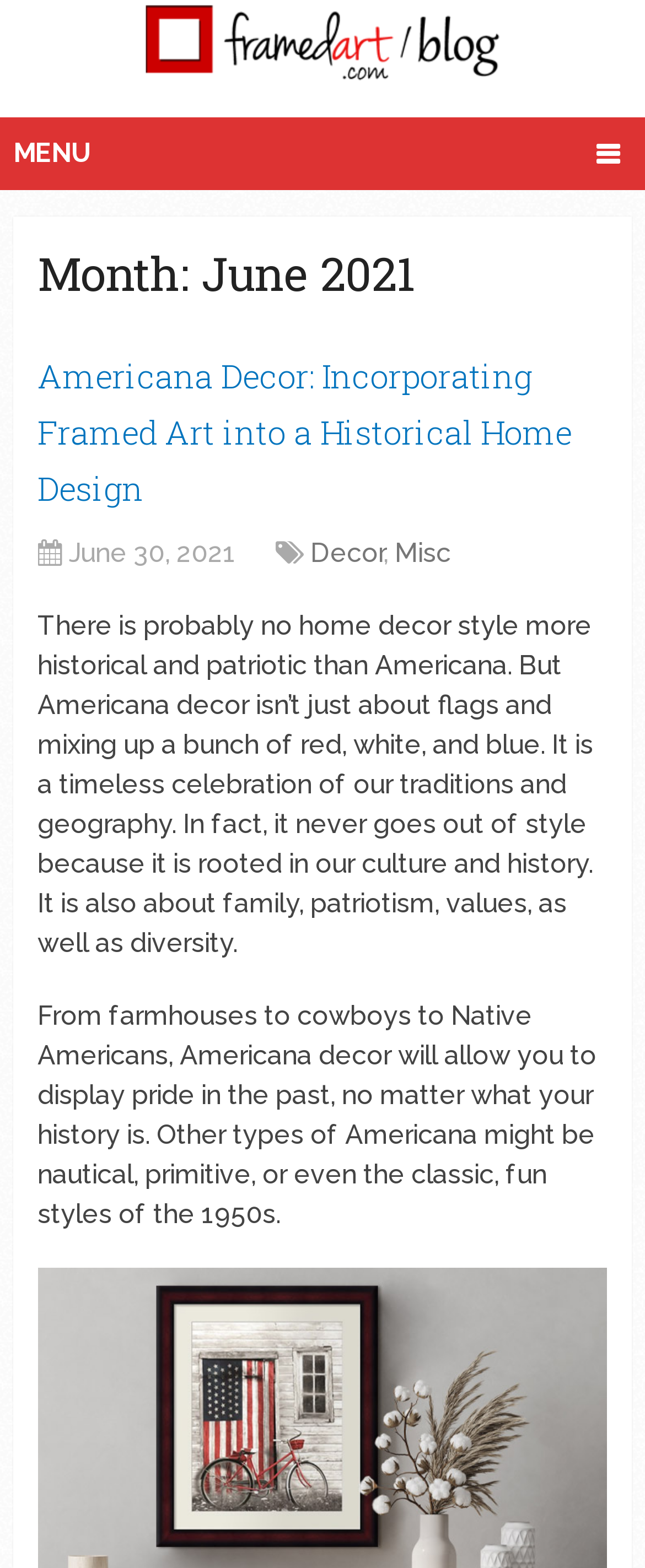Respond with a single word or phrase to the following question:
How many paragraphs are there in the latest article?

2